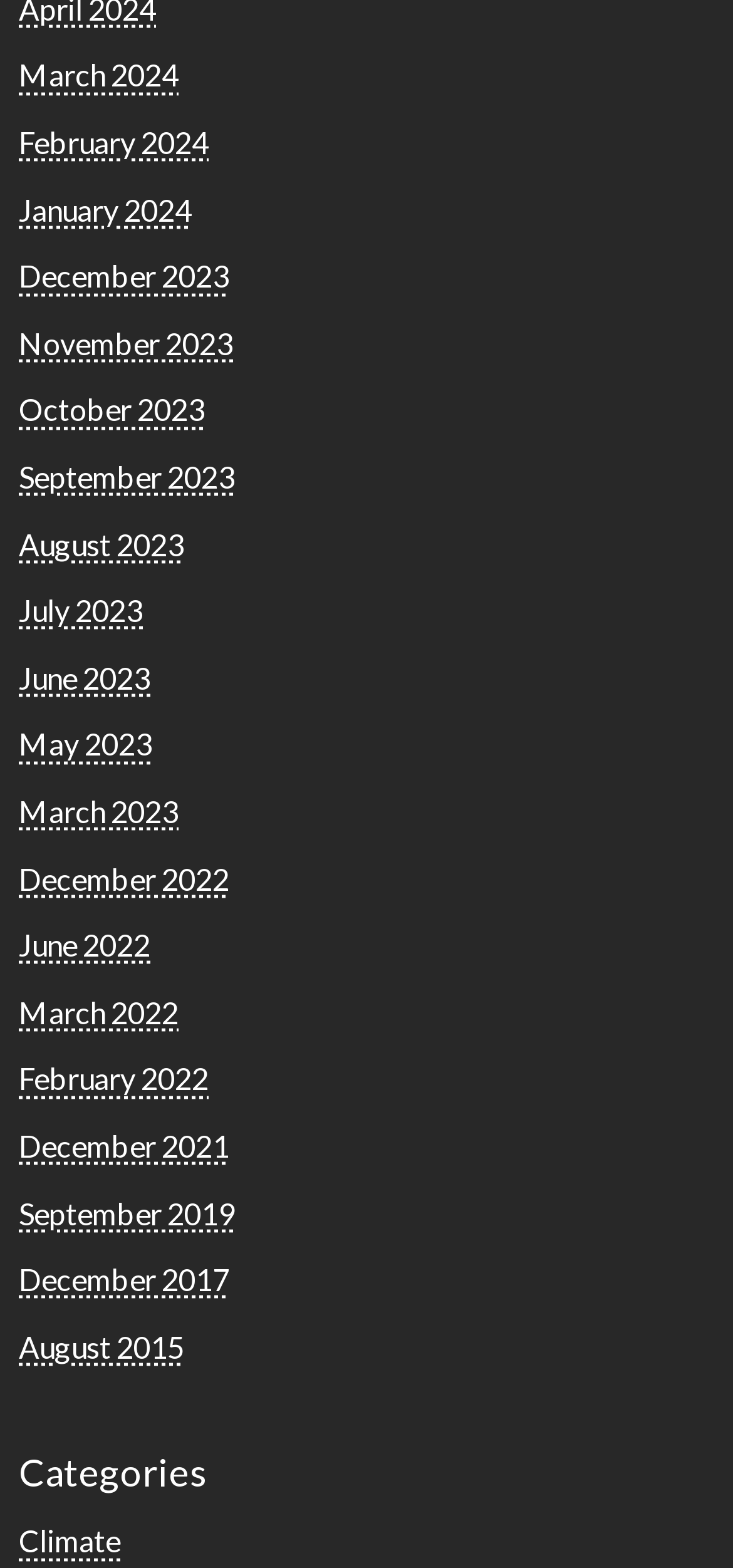Can you find the bounding box coordinates of the area I should click to execute the following instruction: "view March 2024"?

[0.026, 0.036, 0.244, 0.059]